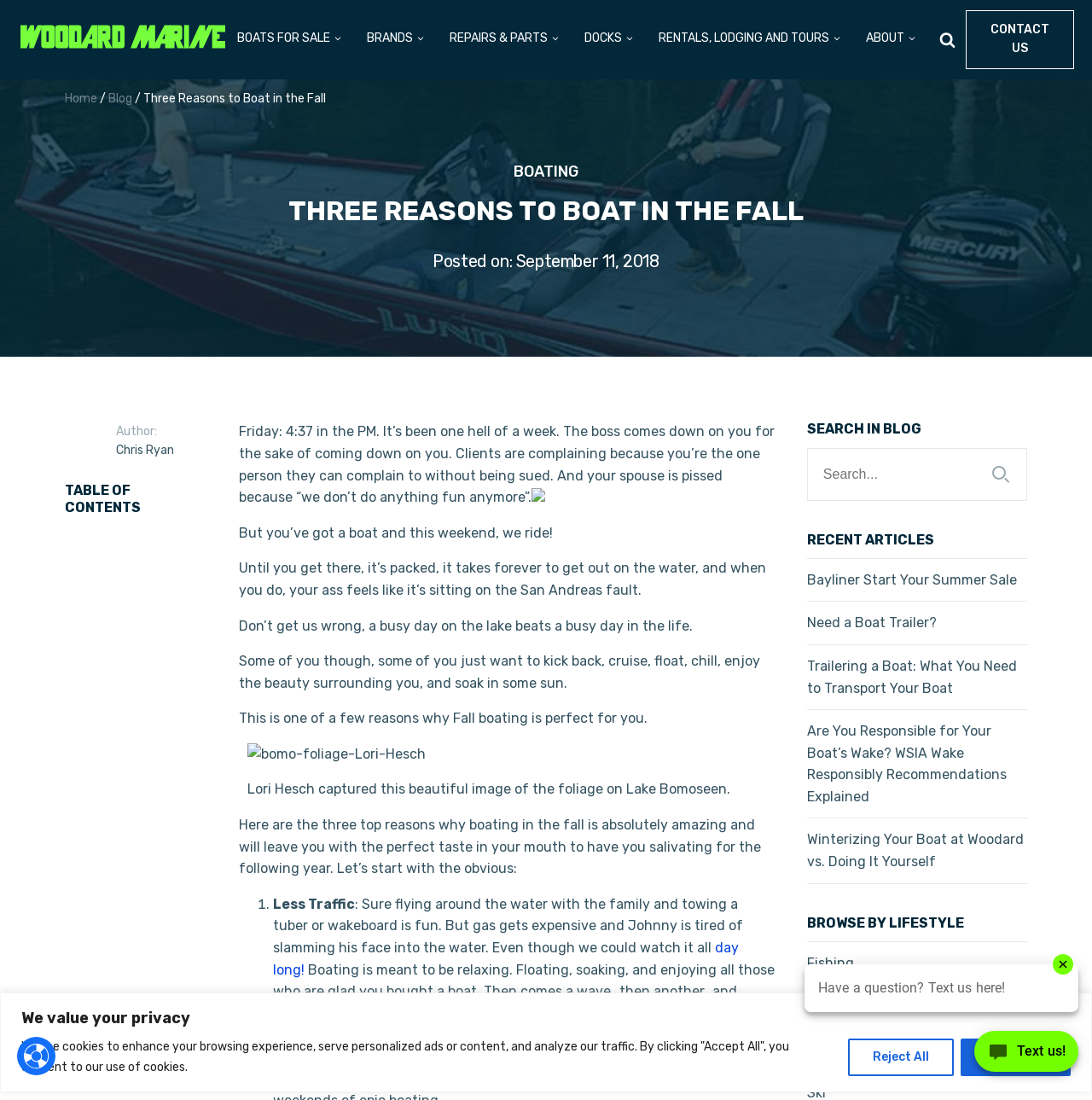What is the author of the blog post?
Based on the image, answer the question with a single word or brief phrase.

Chris Ryan